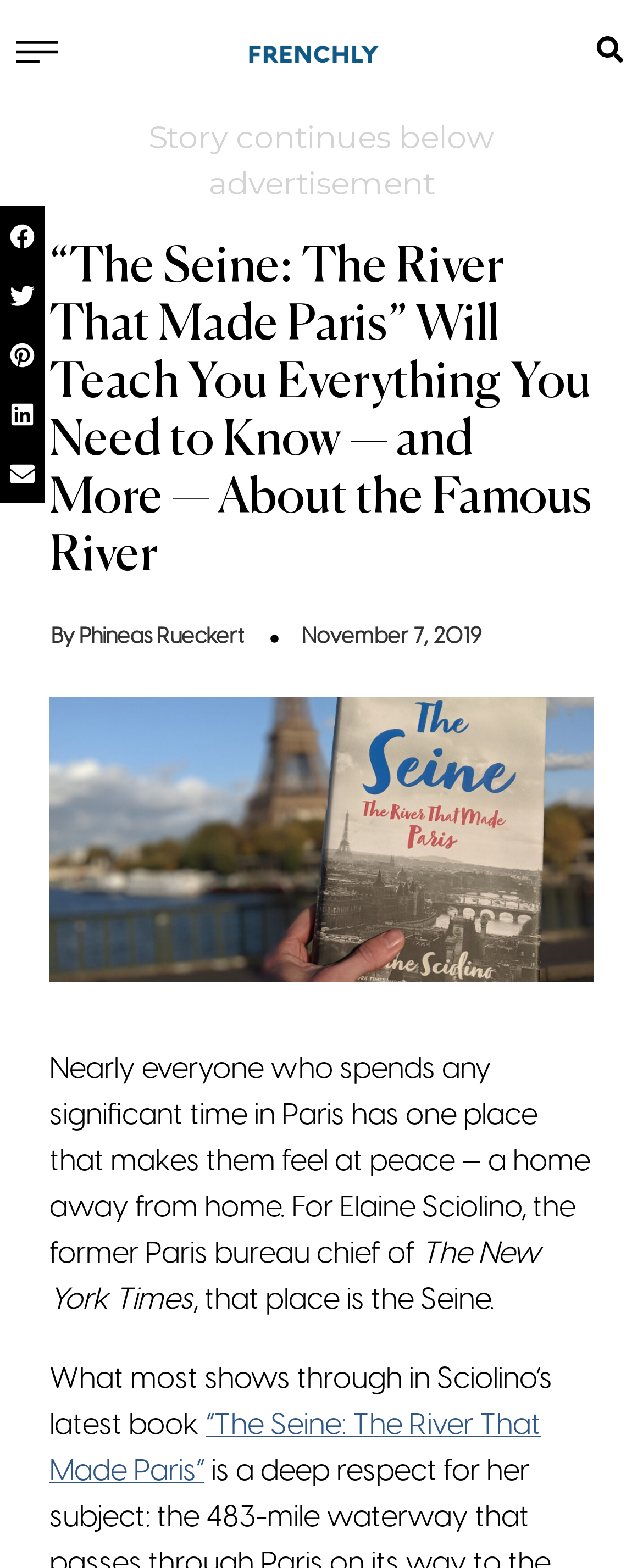Provide an in-depth caption for the elements present on the webpage.

This webpage is about a book titled "The Seine" by Elaine Sciolino, which explores the history and significance of the Seine River in Paris. At the top left corner, there is a small image with a link, and next to it, a logo of the website "Frenchly" with a link. On the top right corner, there is a search bar with a button labeled "Search".

Below the search bar, there are five social media sharing buttons, each with an icon, aligned vertically on the left side of the page. These buttons allow users to share the content on Facebook, Twitter, Pinterest, LinkedIn, and via email.

The main content of the webpage starts with a heading that summarizes the book's title and its focus on the Seine River. Below the heading, there is a byline attributed to Phineas Rueckert, followed by the publication date, November 7, 2019.

A large image takes up most of the page, depicting a person holding a sign. Below the image, there is a block of text that describes the author's connection to the Seine River and how it inspired her to write the book. The text is divided into several paragraphs, with the title of the book "The Seine: The River That Made Paris" linked and highlighted in the text.

Overall, the webpage is focused on promoting the book "The Seine" and providing a brief summary of its content, with a prominent image and social media sharing options.